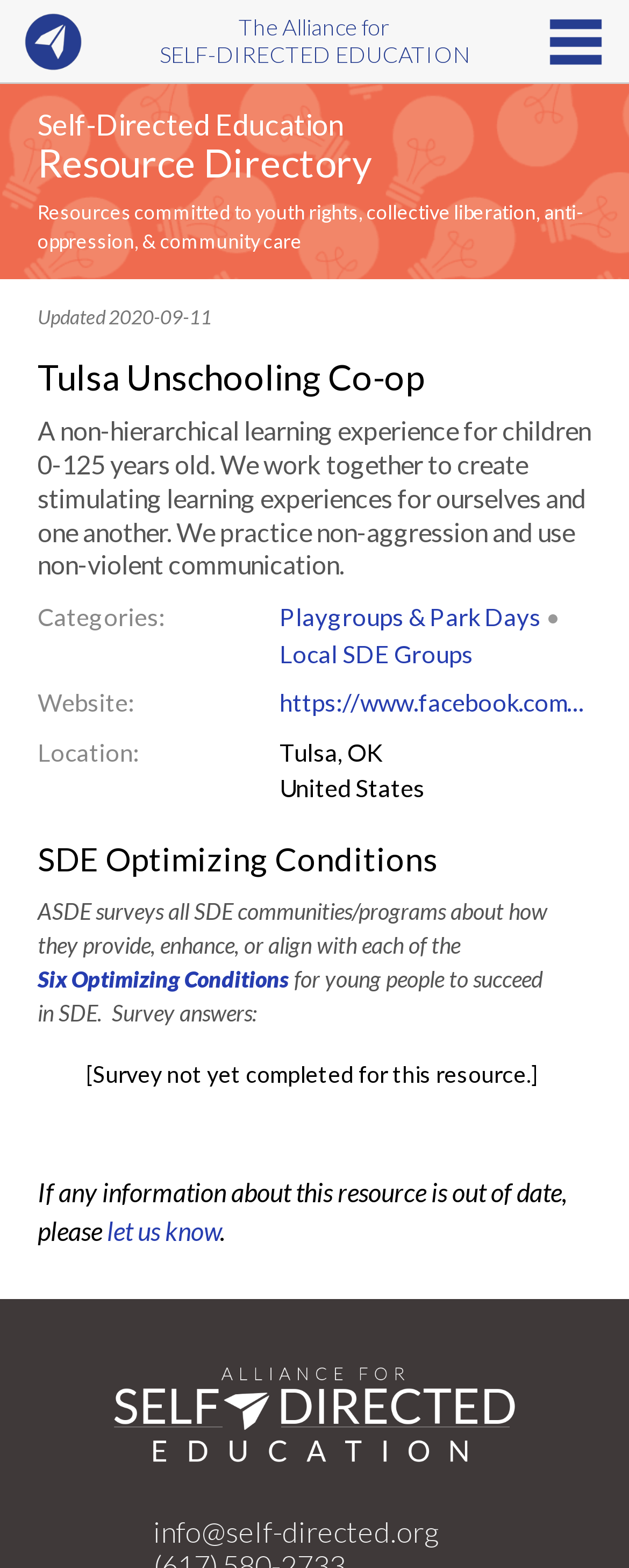Determine the bounding box coordinates for the UI element with the following description: "alt="Menu"". The coordinates should be four float numbers between 0 and 1, represented as [left, top, right, bottom].

[0.869, 0.008, 0.962, 0.045]